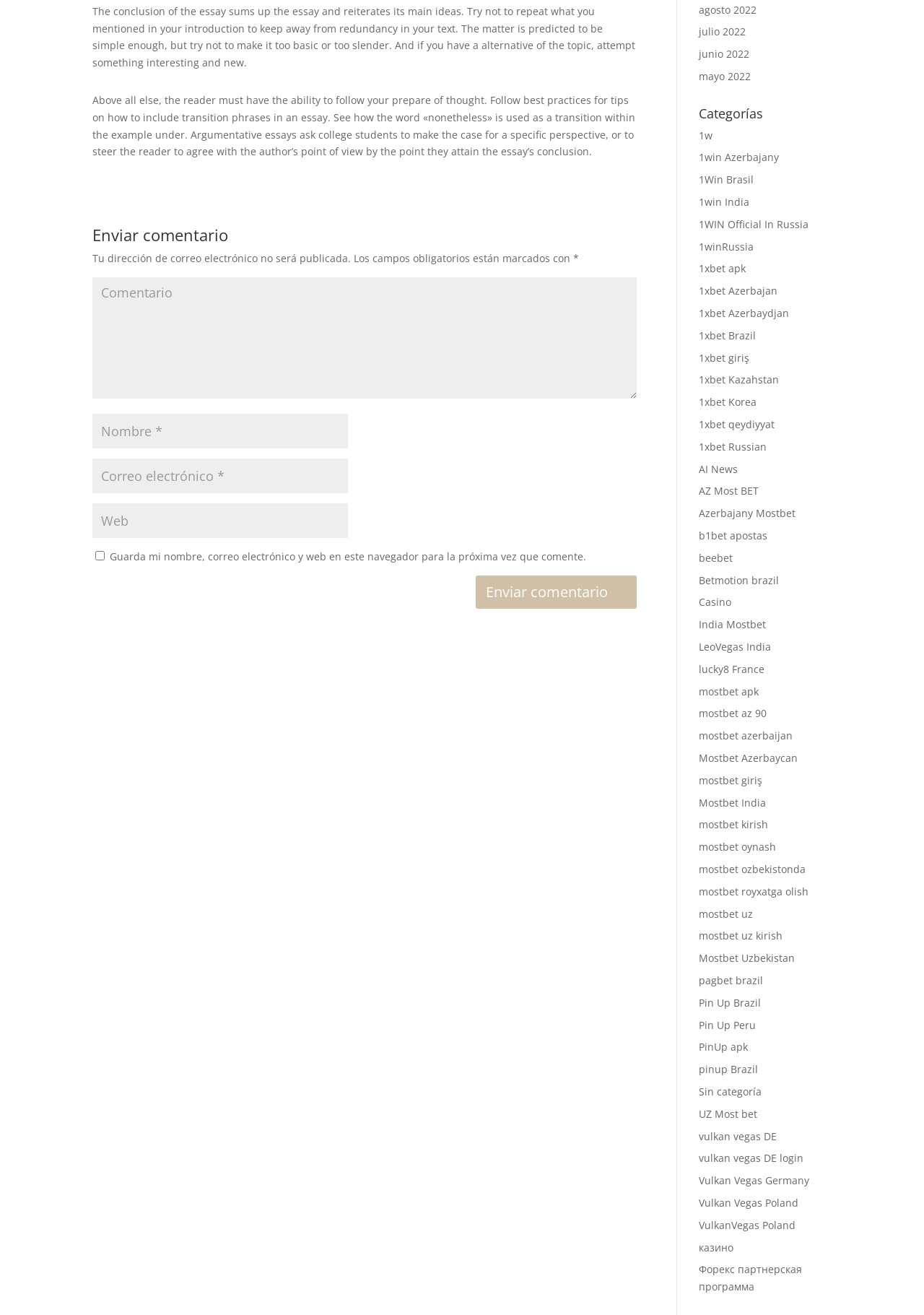Please find the bounding box coordinates of the element that you should click to achieve the following instruction: "Click the 'Enviar comentario' button". The coordinates should be presented as four float numbers between 0 and 1: [left, top, right, bottom].

[0.515, 0.437, 0.689, 0.463]